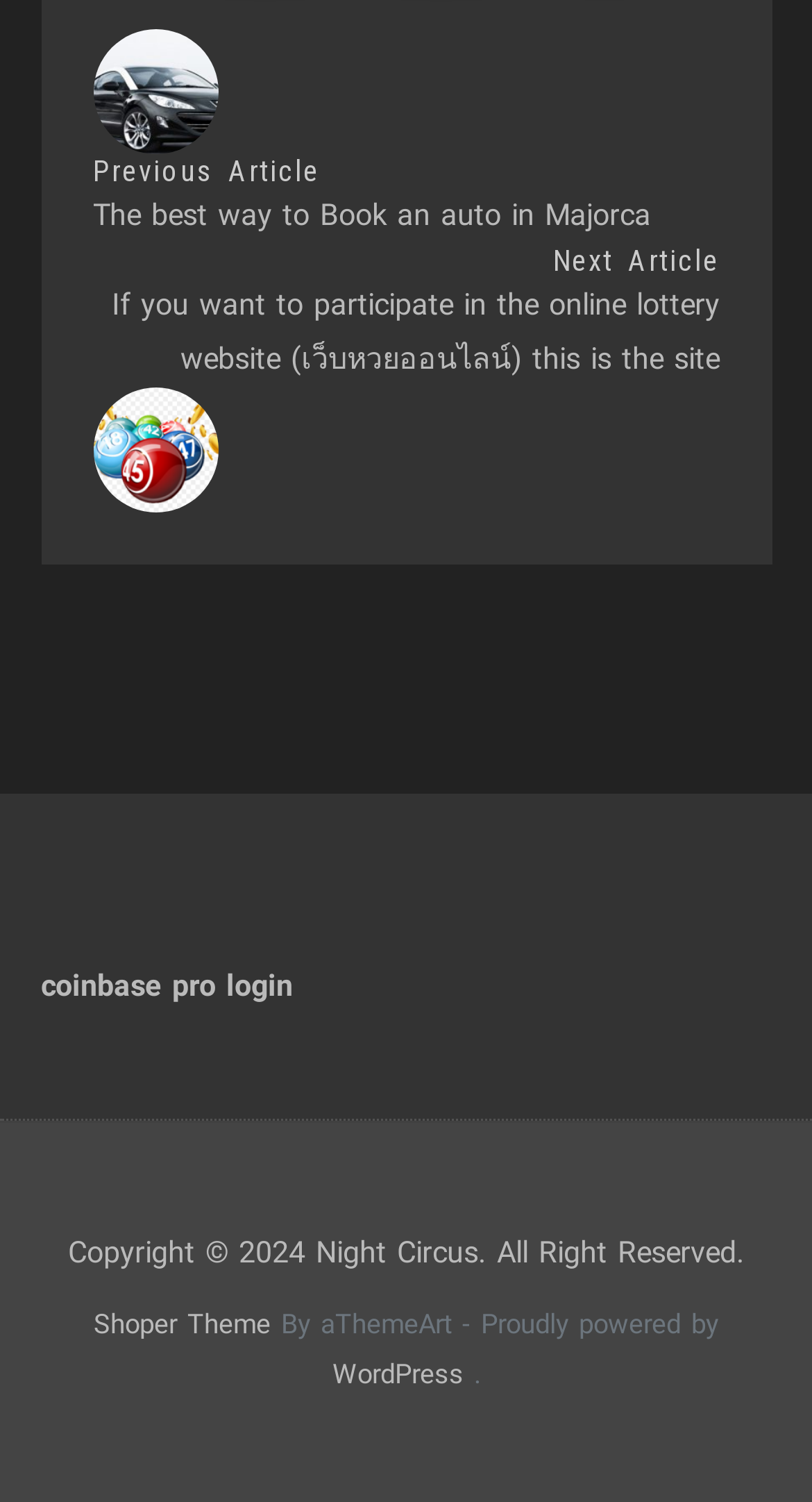What is the platform used to build the website?
Please provide a comprehensive answer to the question based on the webpage screenshot.

The link at the bottom of the page mentions 'WordPress', which is a popular content management system, suggesting that it is the platform used to build the website.